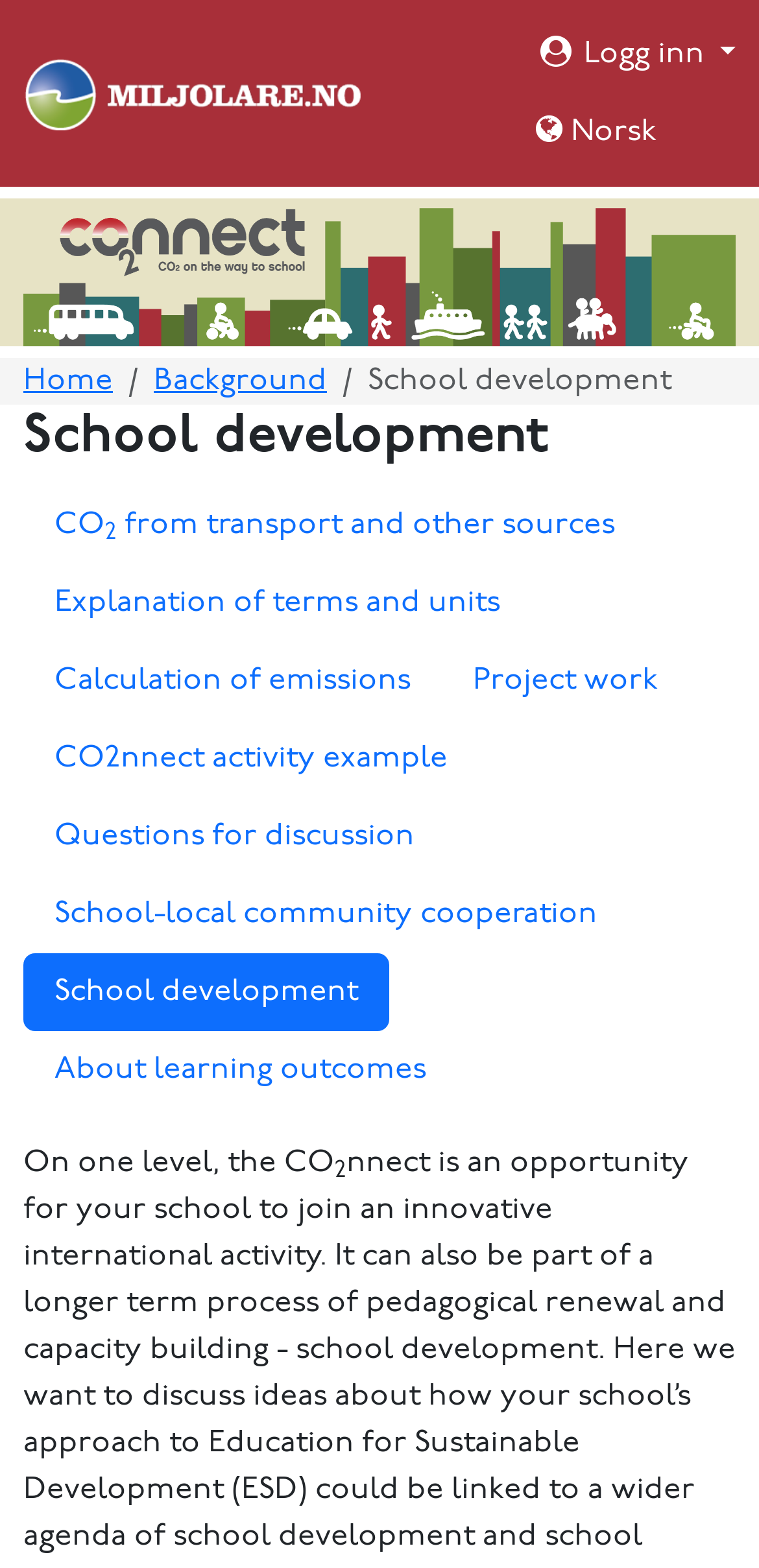Based on the description "Logg inn", find the bounding box of the specified UI element.

[0.706, 0.01, 0.969, 0.06]